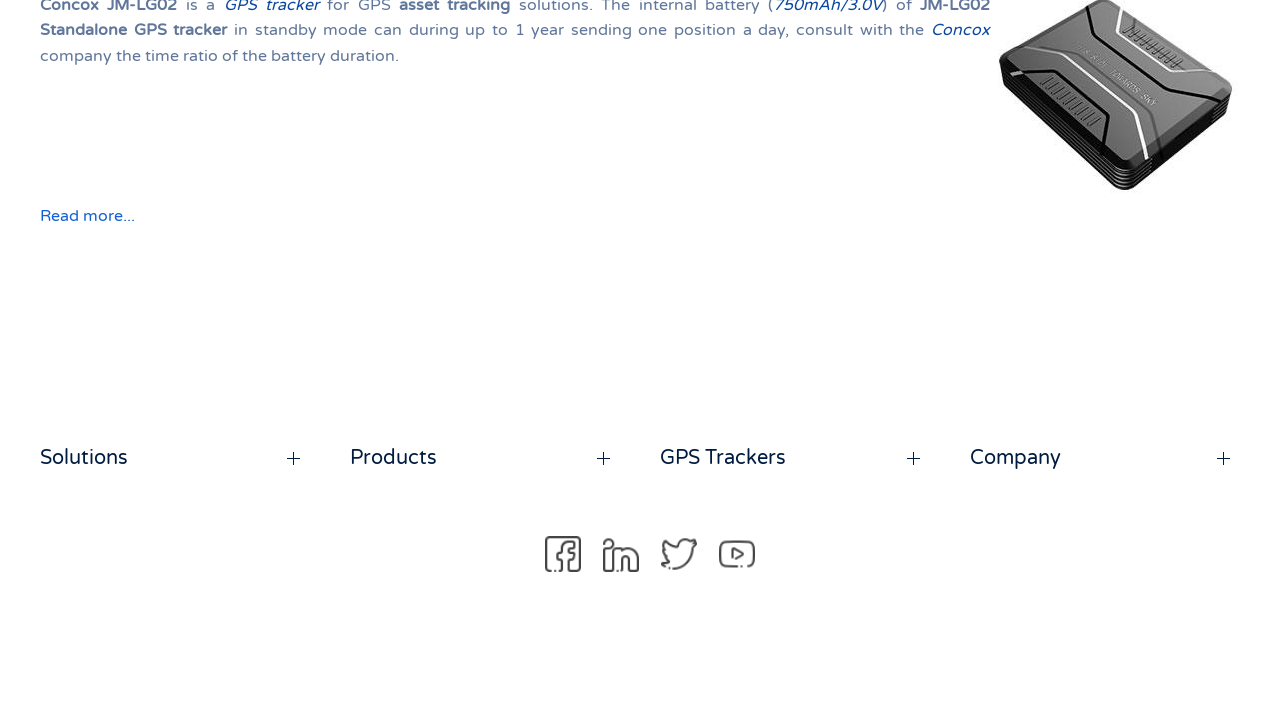Bounding box coordinates should be provided in the format (top-left x, top-left y, bottom-right x, bottom-right y) with all values between 0 and 1. Identify the bounding box for this UI element: Comfort Food

None